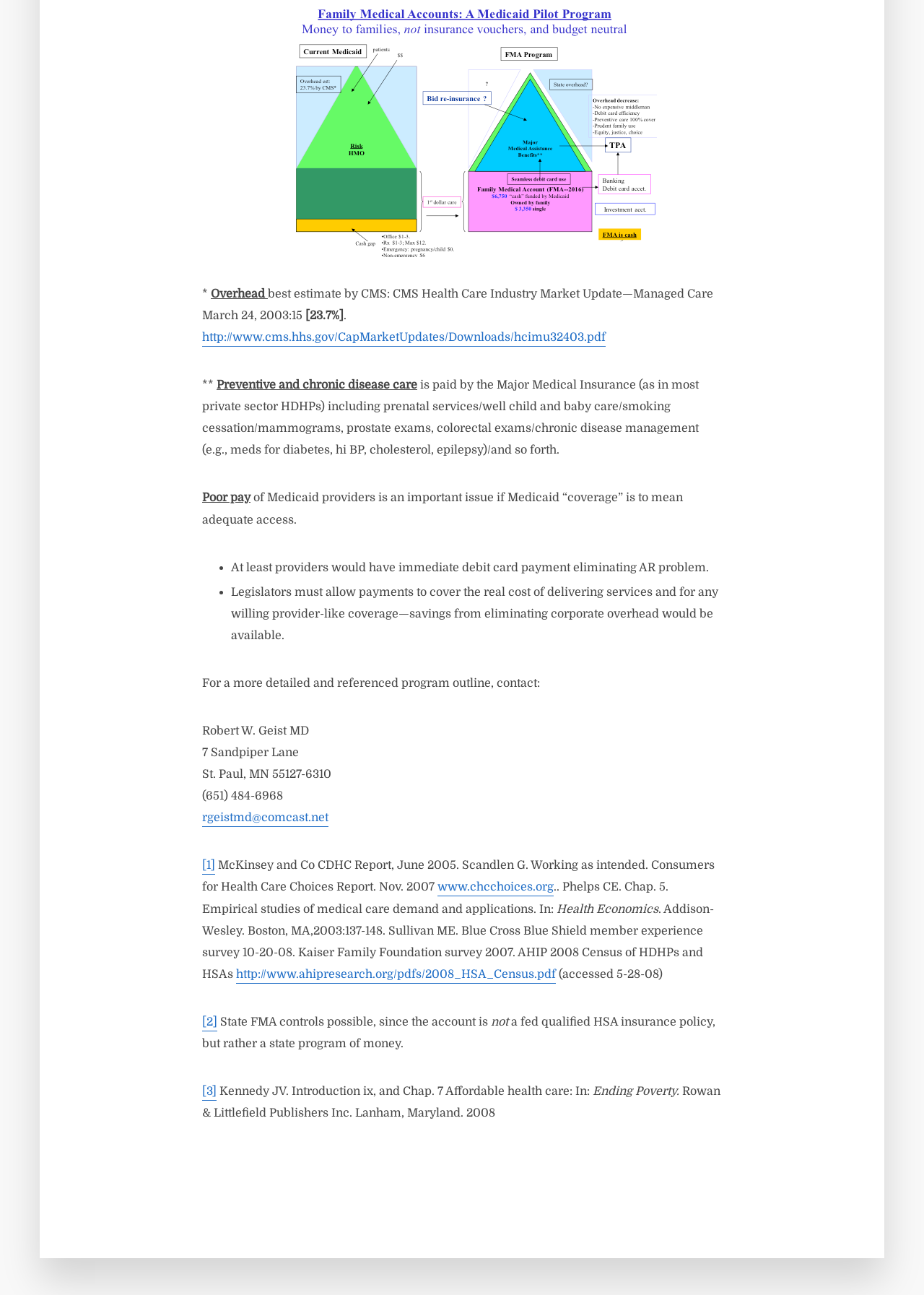Determine the bounding box coordinates of the UI element described below. Use the format (top-left x, top-left y, bottom-right x, bottom-right y) with floating point numbers between 0 and 1: http://www.ahipresearch.org/pdfs/2008_HSA_Census.pdf

[0.255, 0.747, 0.602, 0.759]